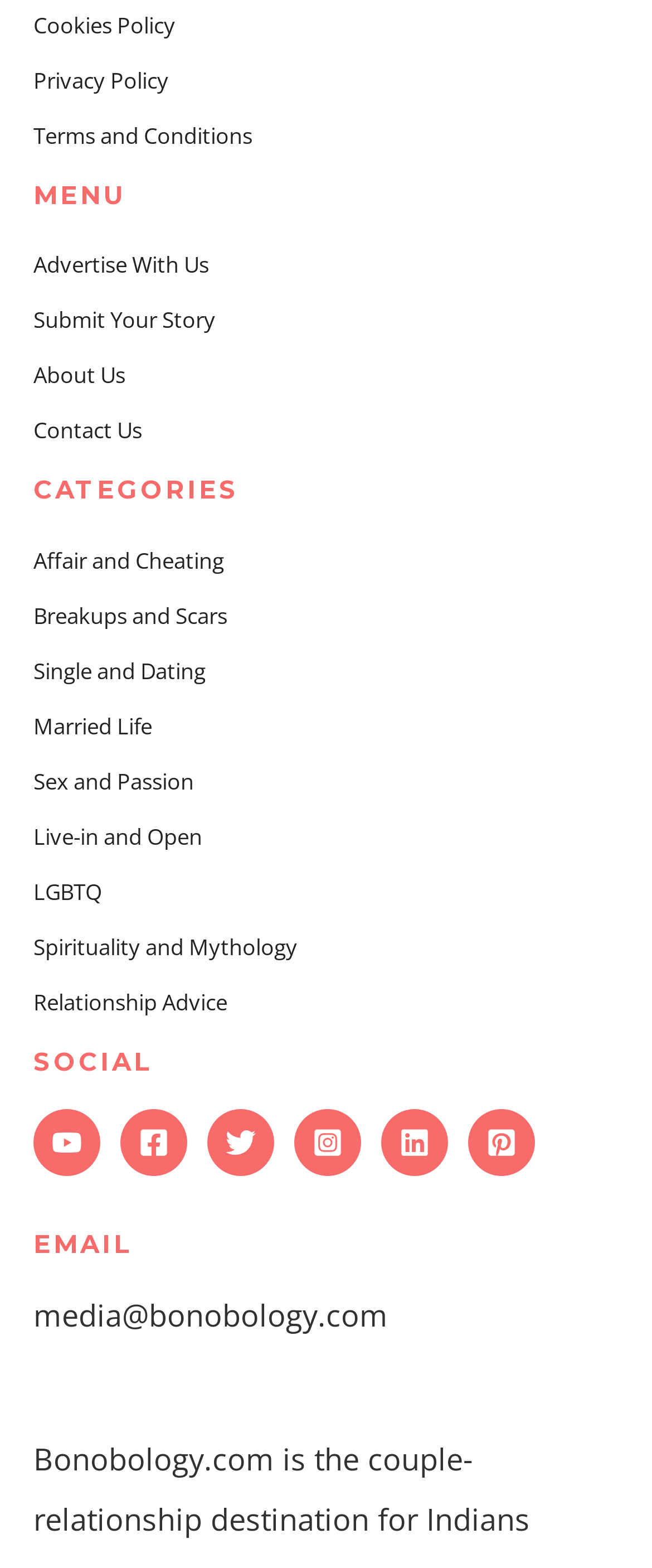Identify the bounding box coordinates of the area you need to click to perform the following instruction: "Contact via email".

[0.051, 0.825, 0.595, 0.851]